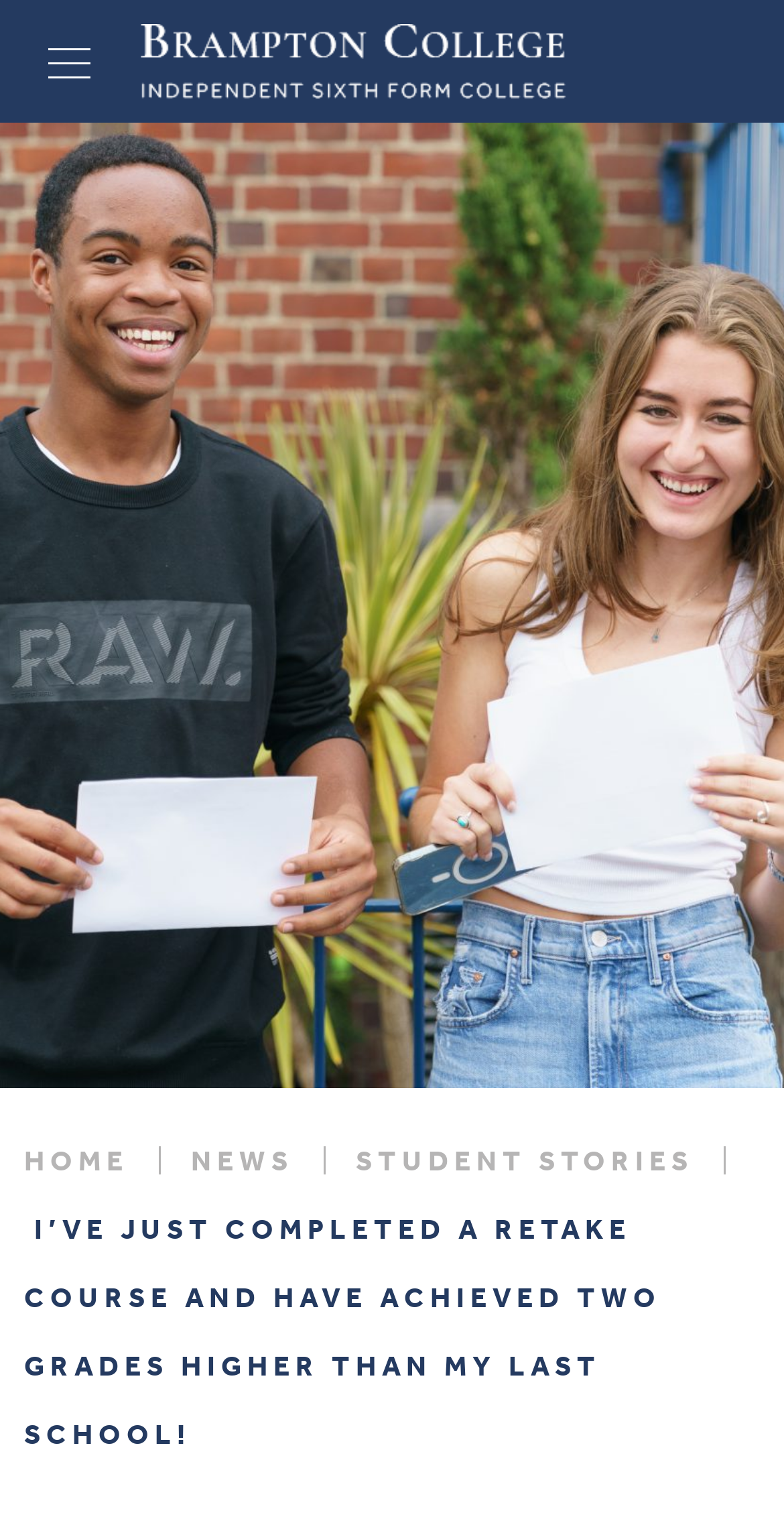Bounding box coordinates should be in the format (top-left x, top-left y, bottom-right x, bottom-right y) and all values should be floating point numbers between 0 and 1. Determine the bounding box coordinate for the UI element described as: NEWS

[0.244, 0.752, 0.374, 0.775]